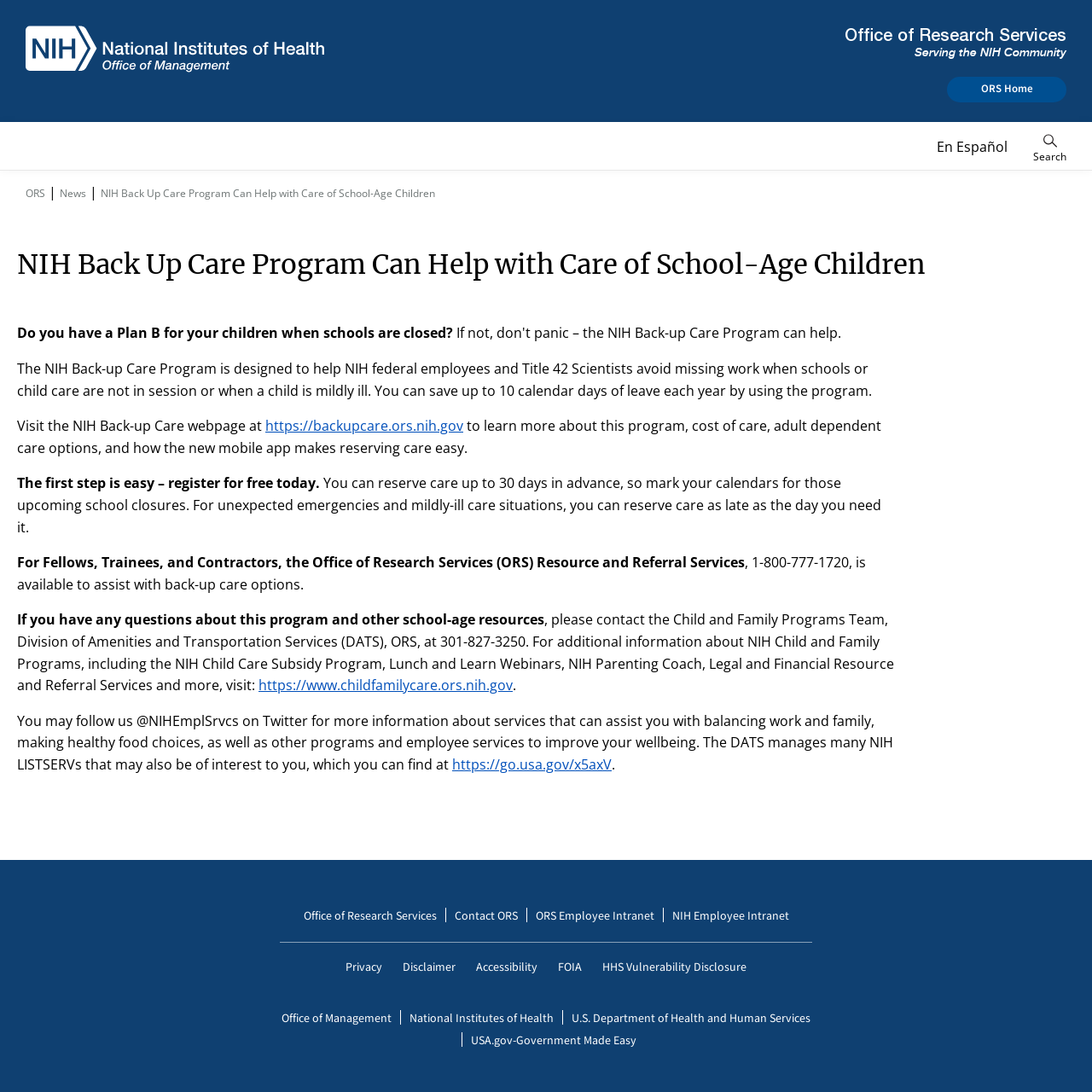Locate the bounding box coordinates of the region to be clicked to comply with the following instruction: "Search for something". The coordinates must be four float numbers between 0 and 1, in the form [left, top, right, bottom].

[0.938, 0.115, 0.984, 0.157]